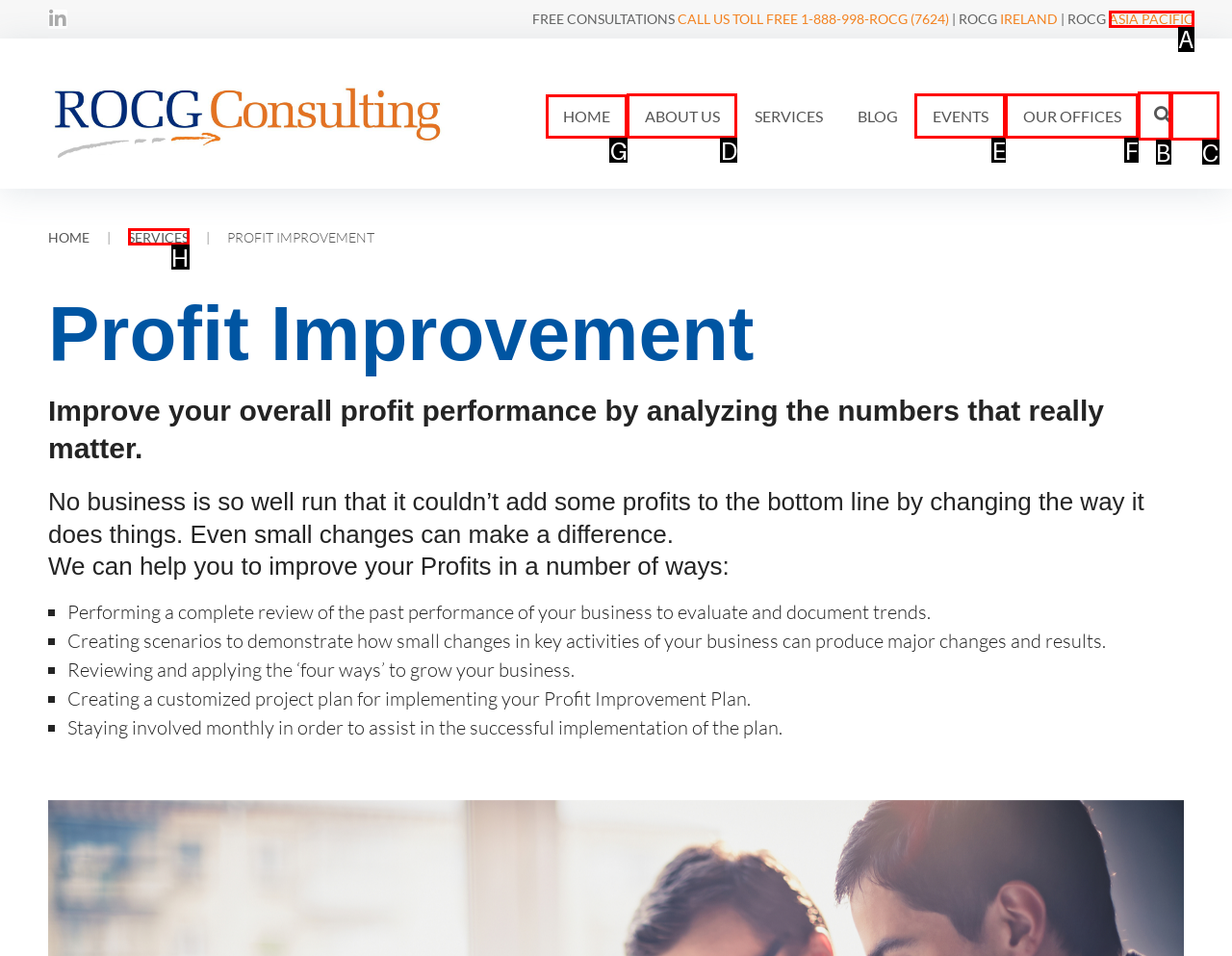Point out the UI element to be clicked for this instruction: Go to the HOME page. Provide the answer as the letter of the chosen element.

G